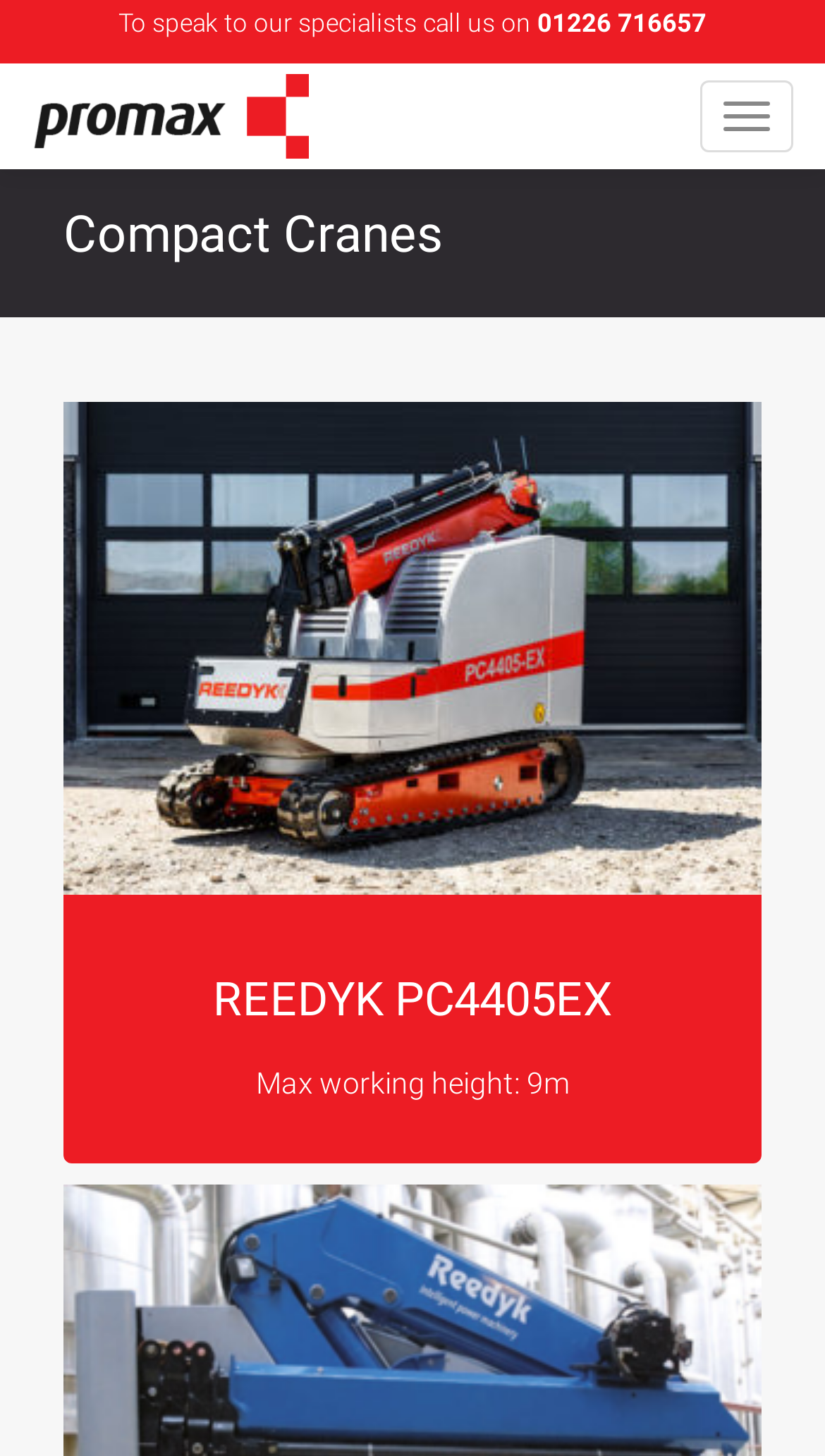Is the navigation menu expanded?
Please use the image to provide a one-word or short phrase answer.

No